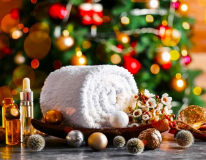What is in the background of the scene?
Give a one-word or short-phrase answer derived from the screenshot.

Christmas tree